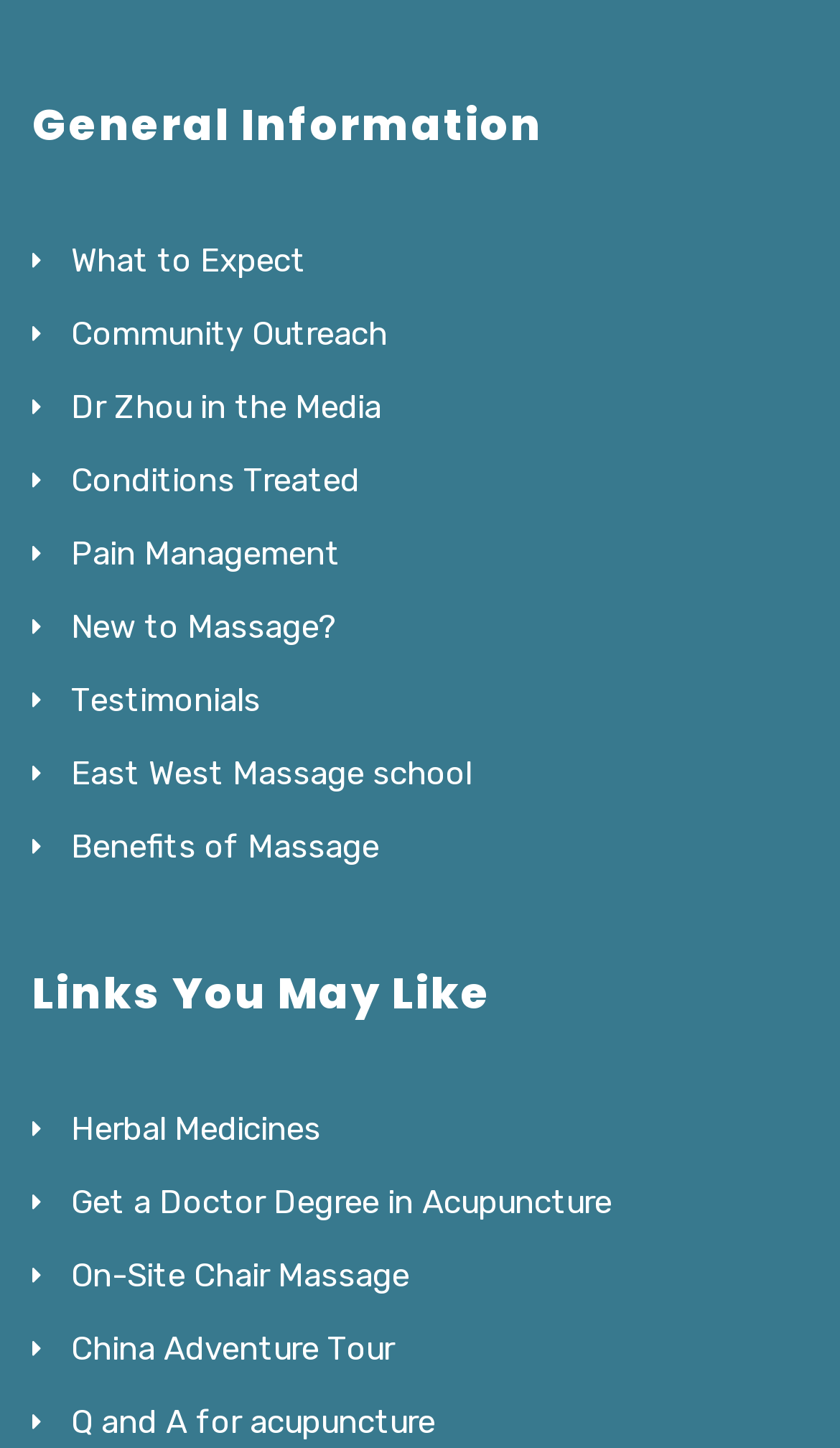How many links are under 'Links You May Like'?
Use the image to answer the question with a single word or phrase.

5